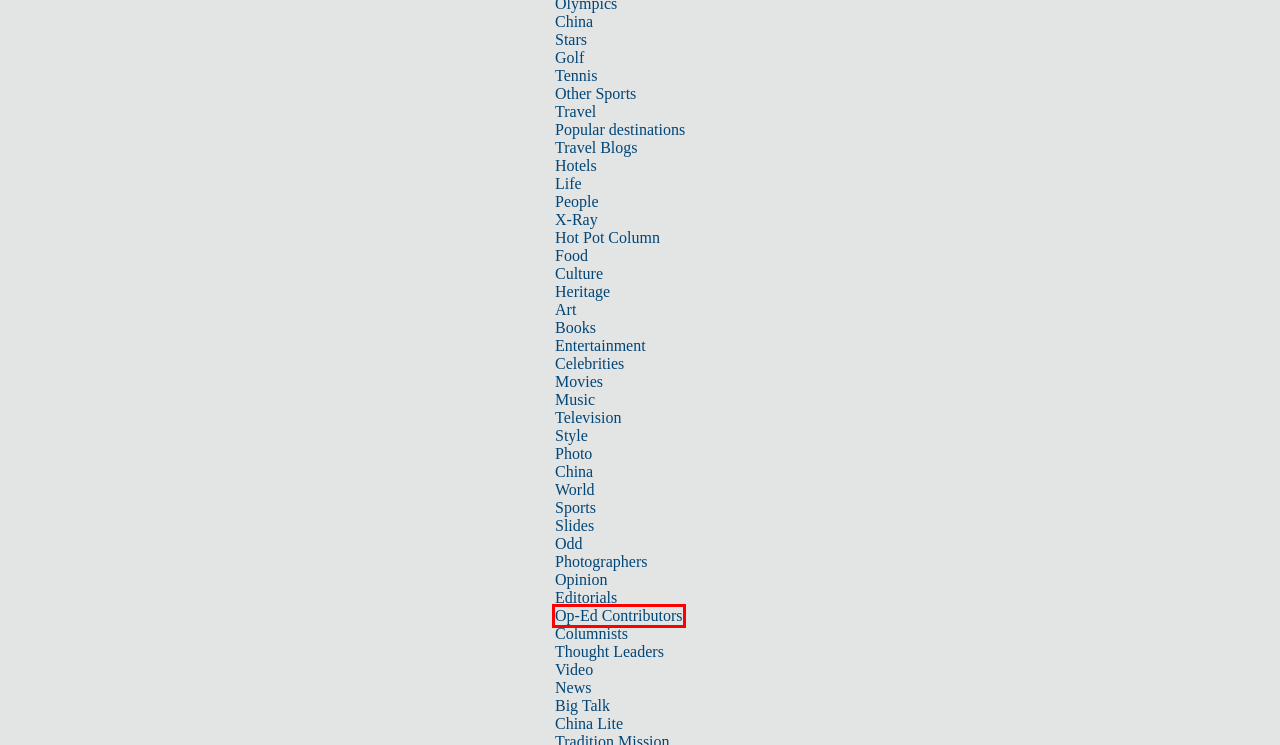View the screenshot of the webpage containing a red bounding box around a UI element. Select the most fitting webpage description for the new page shown after the element in the red bounding box is clicked. Here are the candidates:
A. China - EUROPE - Chinadaily.com.cn
B. Hot Pot Column - EUROPE - Chinadaily.com.cn
C. Chinadaily European
D. Op-Ed Contributors - EUROPE - Chinadaily.com.cn
E. Other Sports - EUROPE - Chinadaily.com.cn
F. My Footprints - EUROPE - Chinadaily.com.cn
G. X-Ray - EUROPE - Chinadaily.com.cn
H. Hotels - EUROPE - Chinadaily.com.cn

D